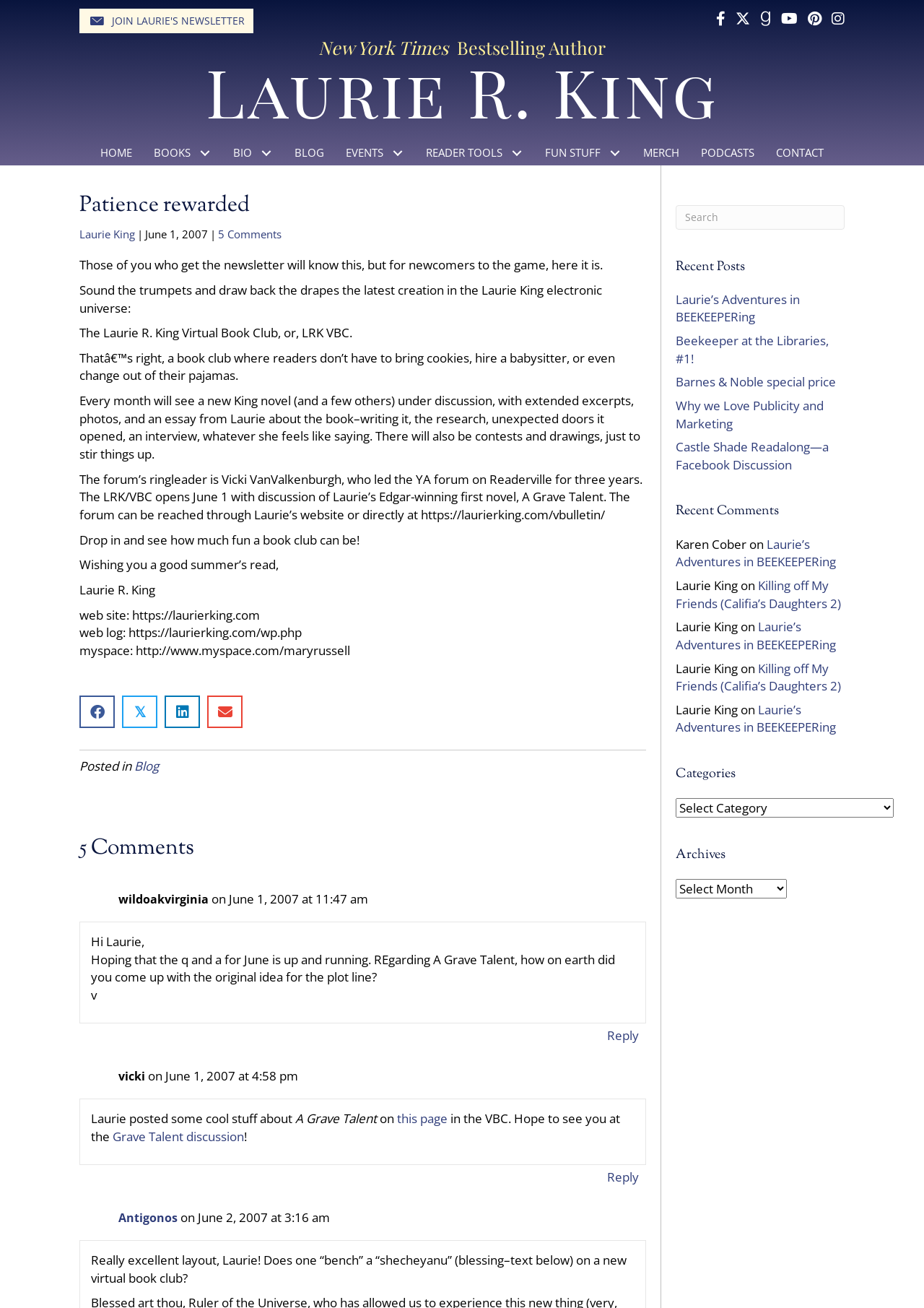Determine the bounding box coordinates in the format (top-left x, top-left y, bottom-right x, bottom-right y). Ensure all values are floating point numbers between 0 and 1. Identify the bounding box of the UI element described by: New York Times Bestselling Author

[0.345, 0.027, 0.655, 0.045]